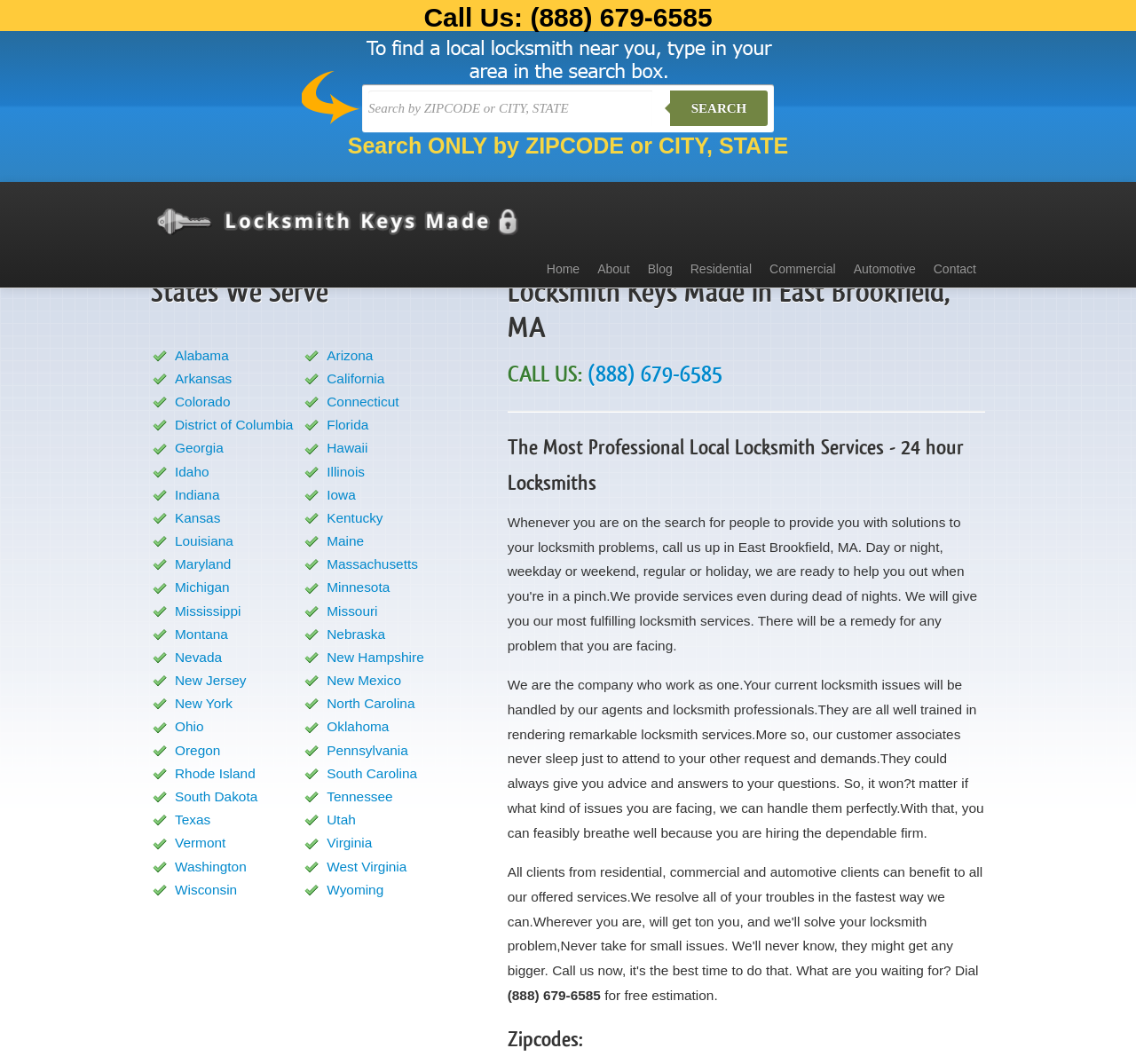What is the main service offered by the company?
Answer the question with just one word or phrase using the image.

Locksmith services